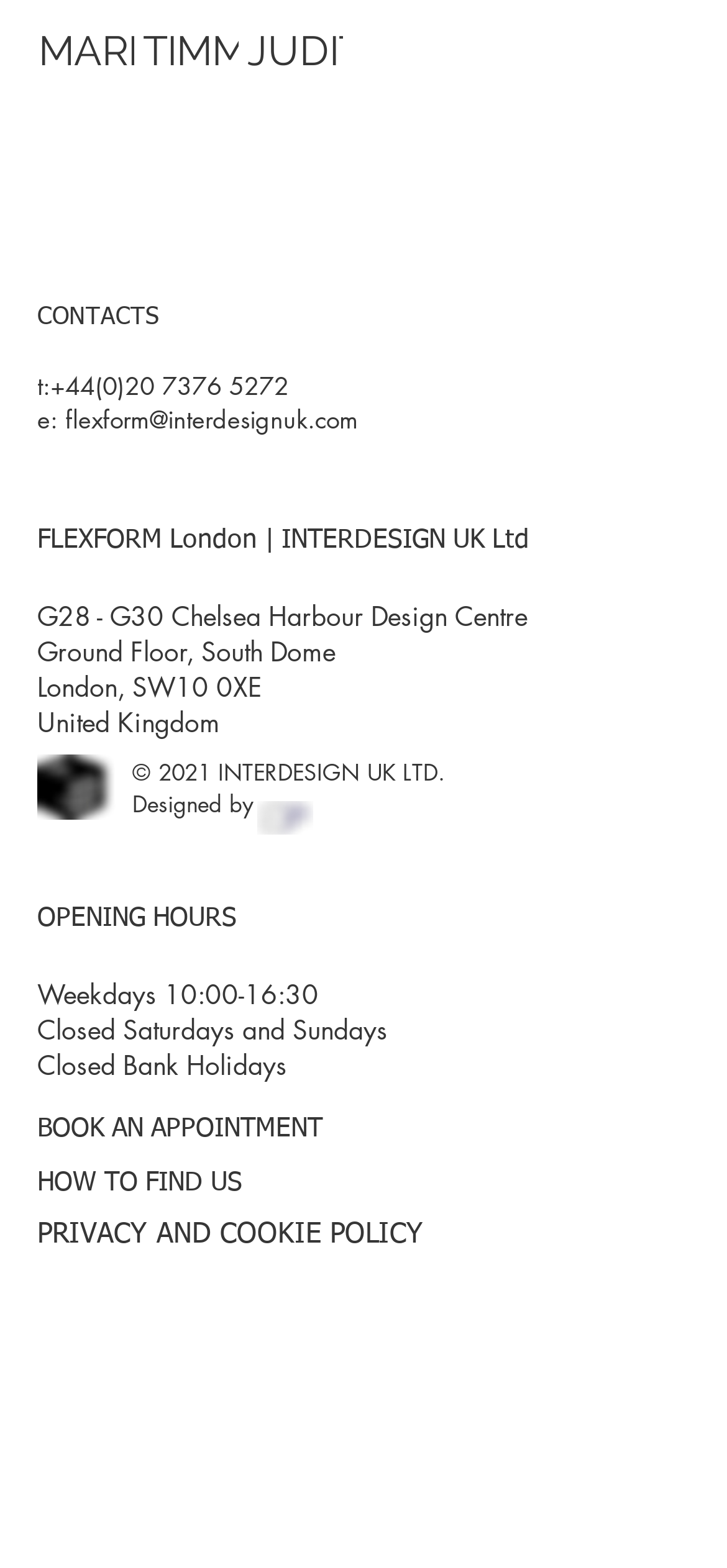Use a single word or phrase to respond to the question:
How can I book an appointment at Flexform London?

By clicking 'BOOK AN APPOINTMENT'